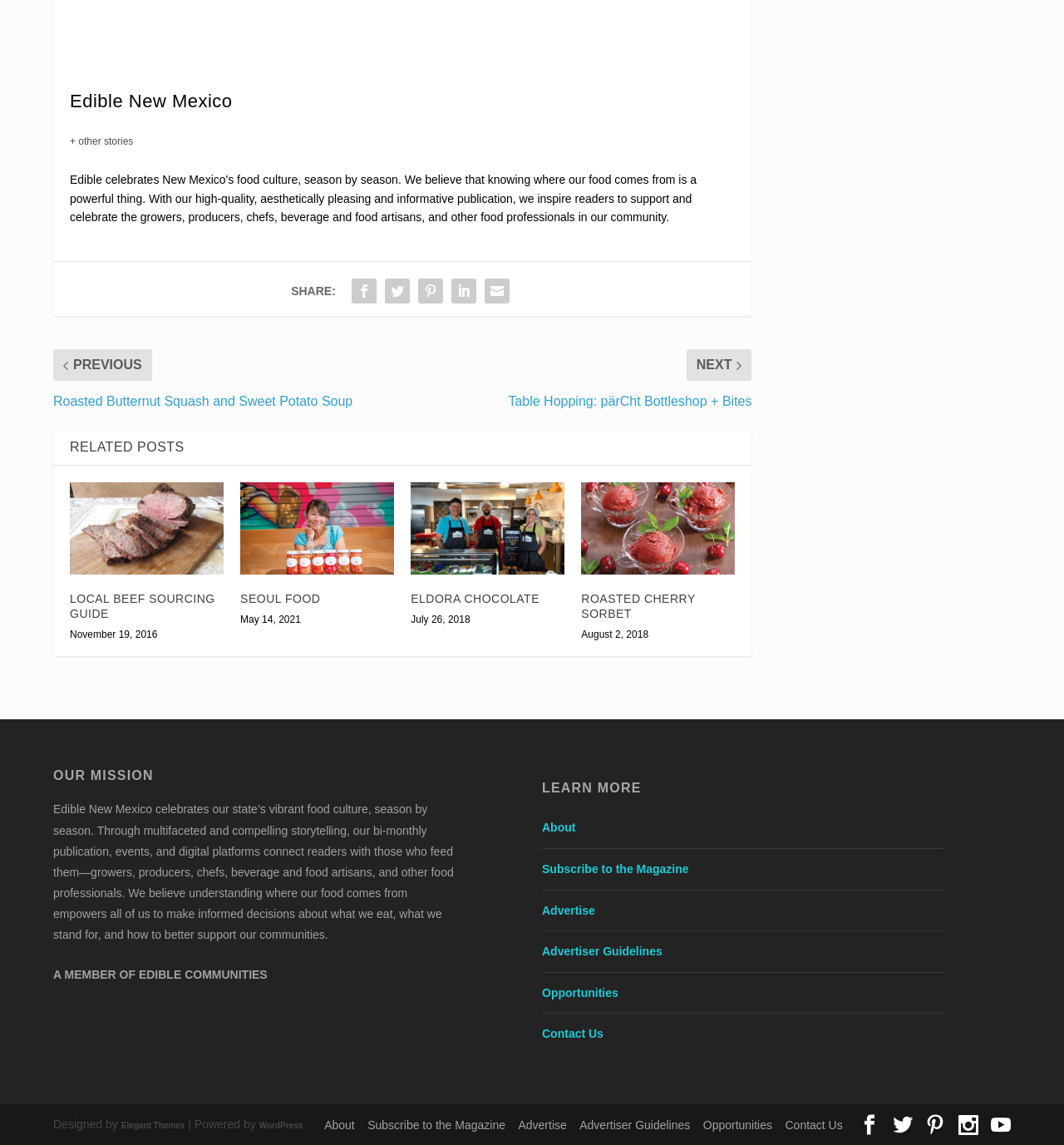Examine the image and give a thorough answer to the following question:
What is the date of the 'Local Beef Sourcing Guide' post?

The date of the 'Local Beef Sourcing Guide' post can be found below the post's heading. The text reads 'November 19, 2016', which is the date the post was published.